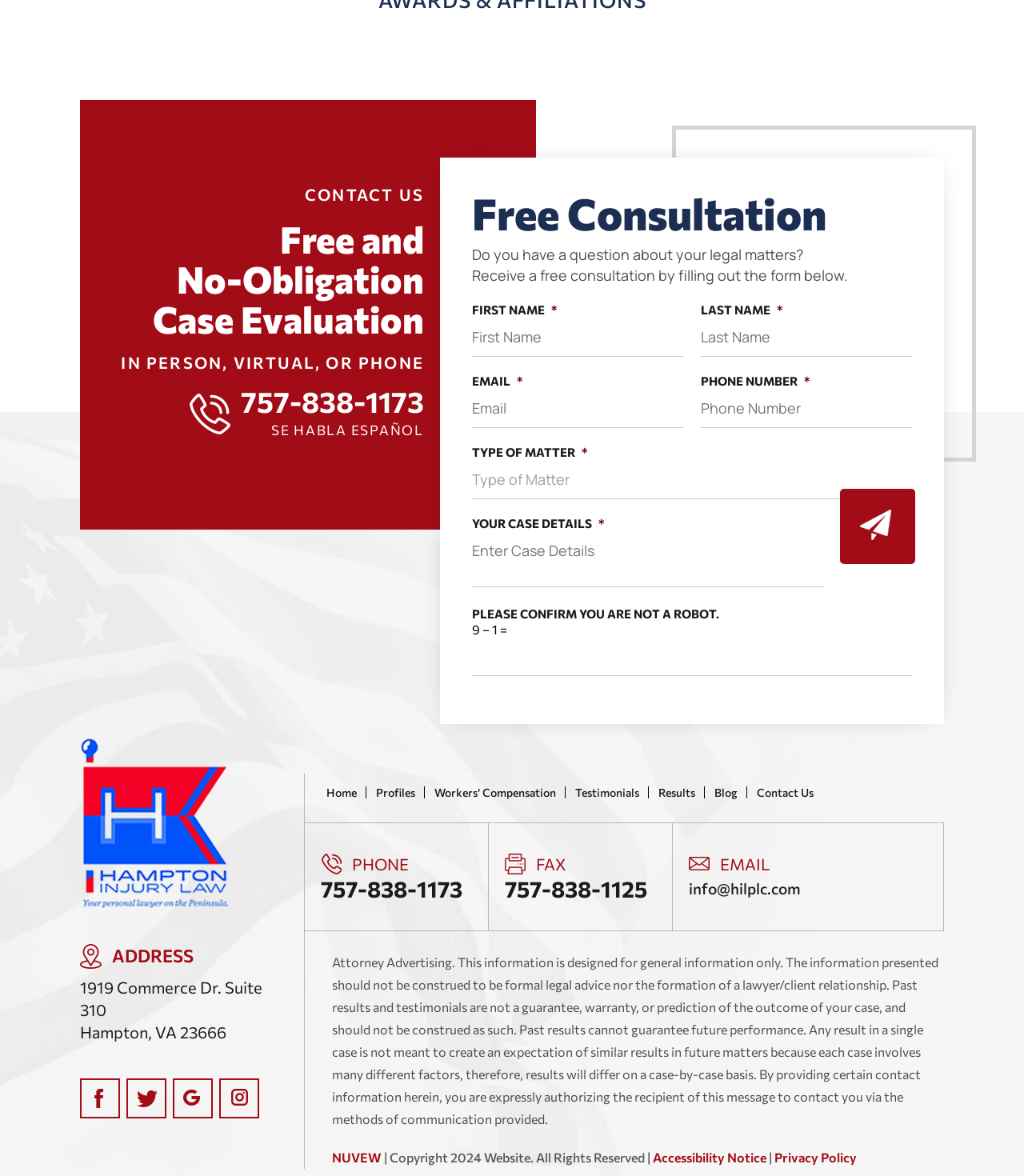Identify the bounding box coordinates of the section that should be clicked to achieve the task described: "Call the phone number".

[0.235, 0.326, 0.414, 0.356]